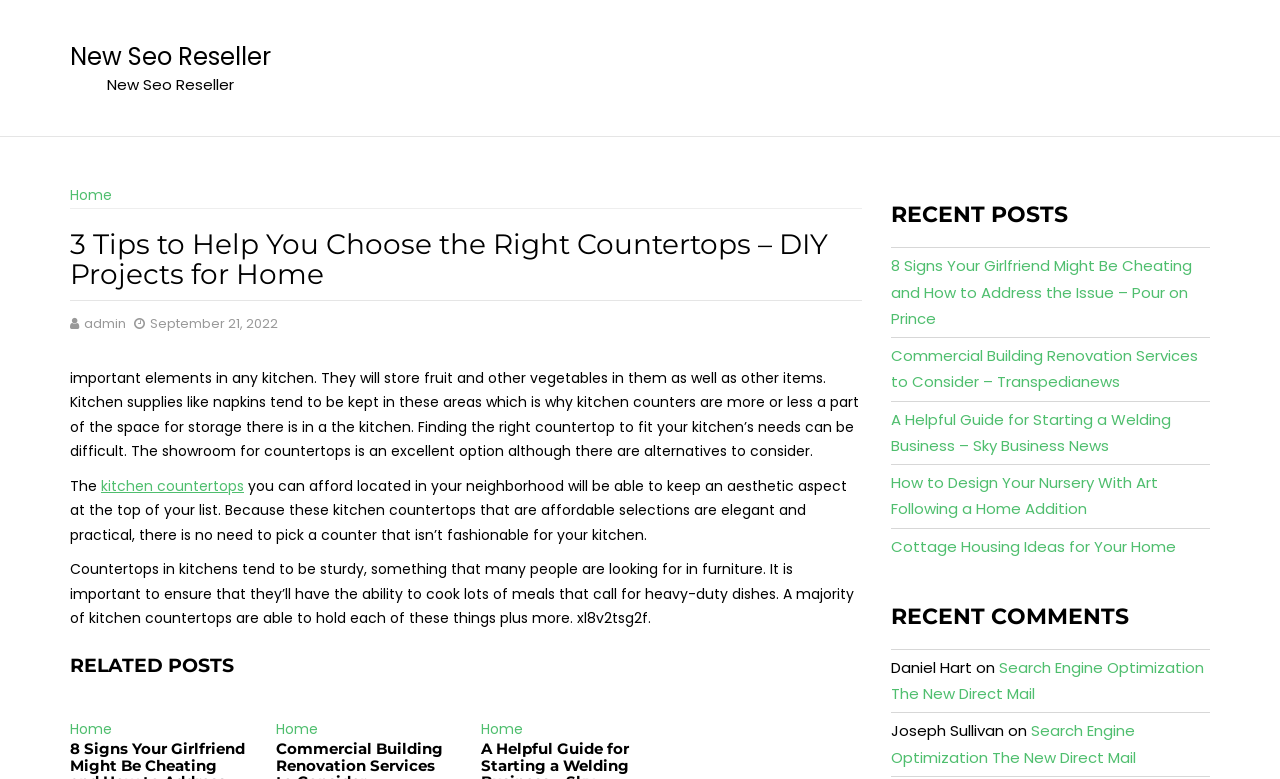What is the section title above the links 'Home', 'Home', and 'Home'?
Respond with a short answer, either a single word or a phrase, based on the image.

RELATED POSTS